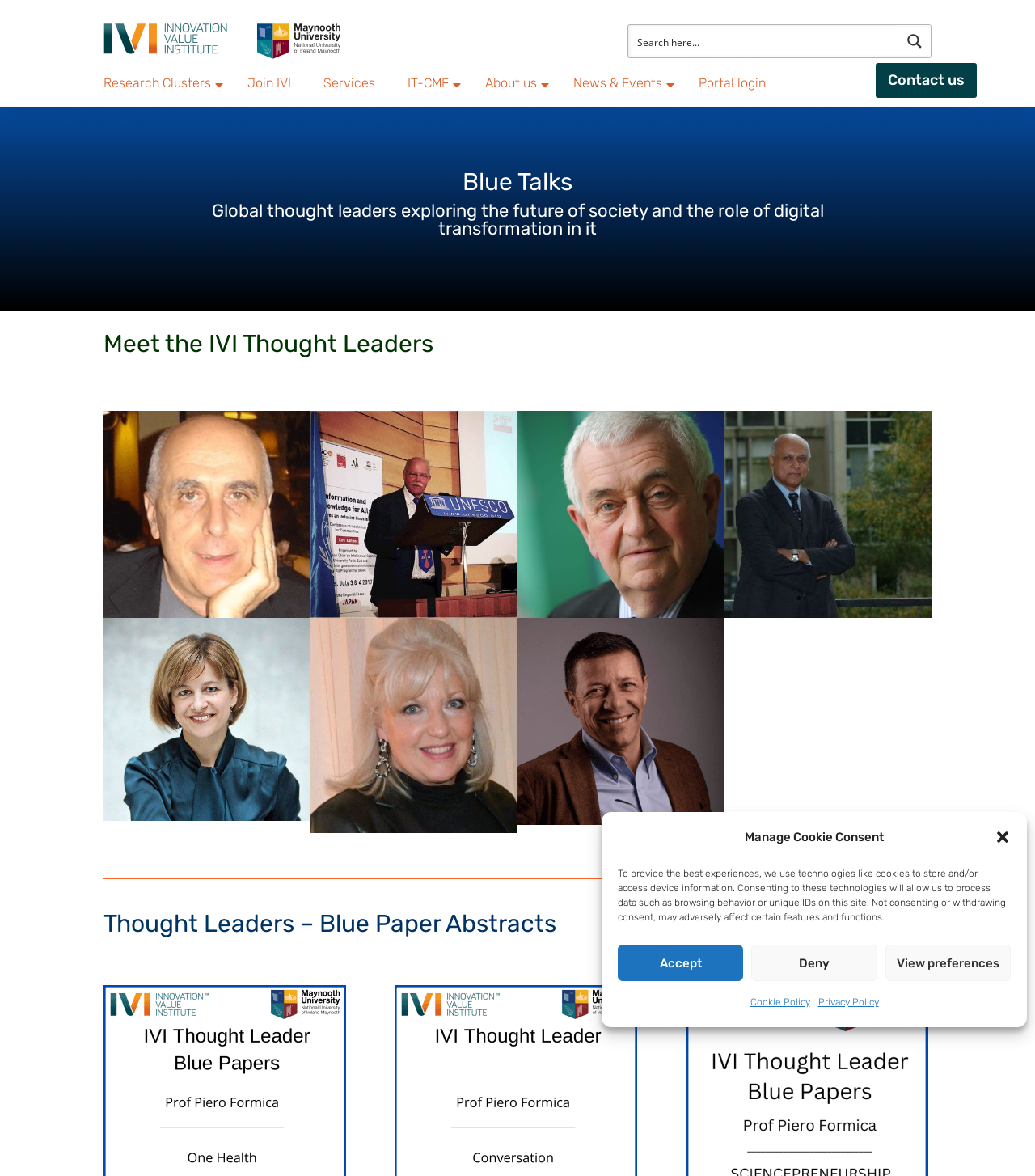Convey a detailed summary of the webpage, mentioning all key elements.

The webpage is titled "IVI Thought Leaders - Innovation Value Institute" and features a prominent dialog box at the top, which is a cookie consent notification. This dialog box contains a message explaining the use of cookies and technologies to store and access device information, along with buttons to accept, deny, or view preferences. There are also links to the Cookie Policy and Privacy Policy.

Below the dialog box, there is a navigation menu with links to various sections, including Research Clusters, Join IVI, Services, IT-CMF, About us, News & Events, Portal login, and Contact us.

The main content of the webpage is divided into two sections. The first section is titled "Blue Talks" and features a heading that describes it as a platform for global thought leaders to explore the future of society and digital transformation. The second section is titled "Meet the IVI Thought Leaders" and showcases five thought leaders, each with a figure, figcaption, and heading that provides their name and title.

The thought leaders are displayed in a grid layout, with two rows of three and one column of two. Each figure has a caption that provides a brief description of the thought leader's background and expertise. The thought leaders are Professor Piero Formica, Professor Leif Edvinsson, Professor Alan Barrell, Professor Jay Mitra, and Dr. Lina Užienė.

Below the thought leaders section, there is a heading titled "Thought Leaders – Blue Paper Abstracts". However, there is no content or abstracts displayed below this heading.

There are also two images on the webpage, one at the top left corner and another at the top right corner, but they do not have any descriptive text. Additionally, there is a search form at the top right corner of the webpage.